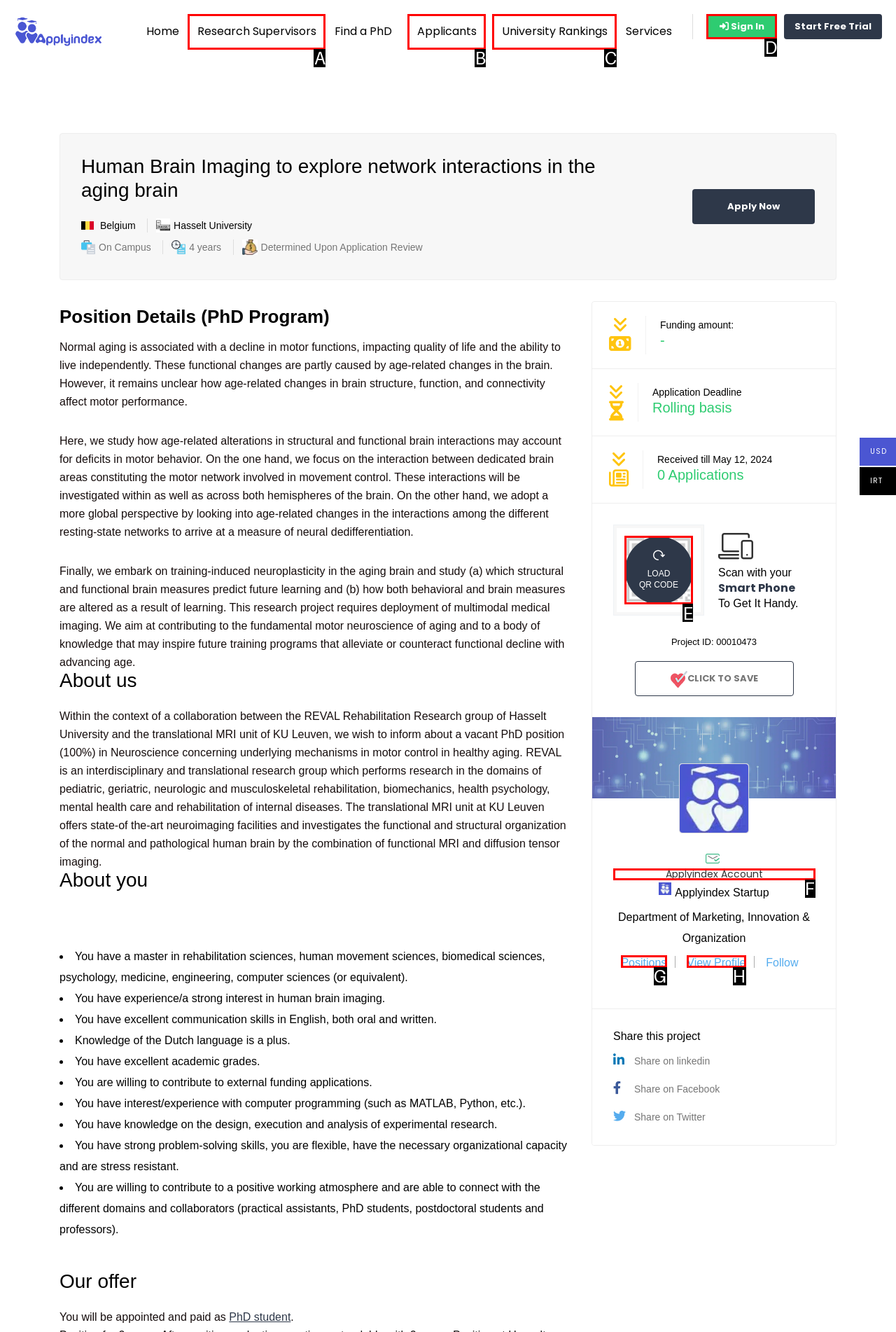Tell me the letter of the UI element I should click to accomplish the task: Sign in with the 'Sign In' link based on the choices provided in the screenshot.

D